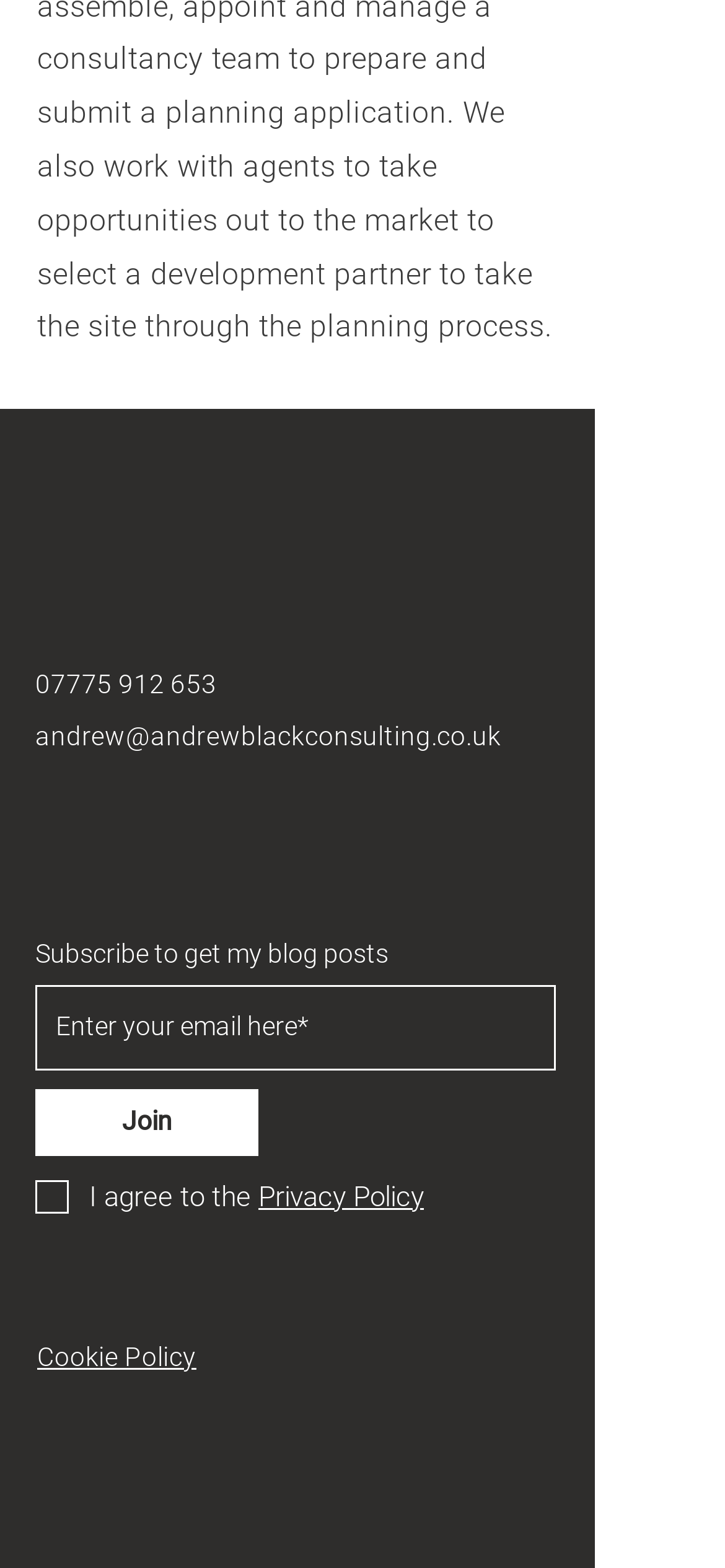Using the provided element description: "Subscribe Newsletter", identify the bounding box coordinates. The coordinates should be four floats between 0 and 1 in the order [left, top, right, bottom].

None